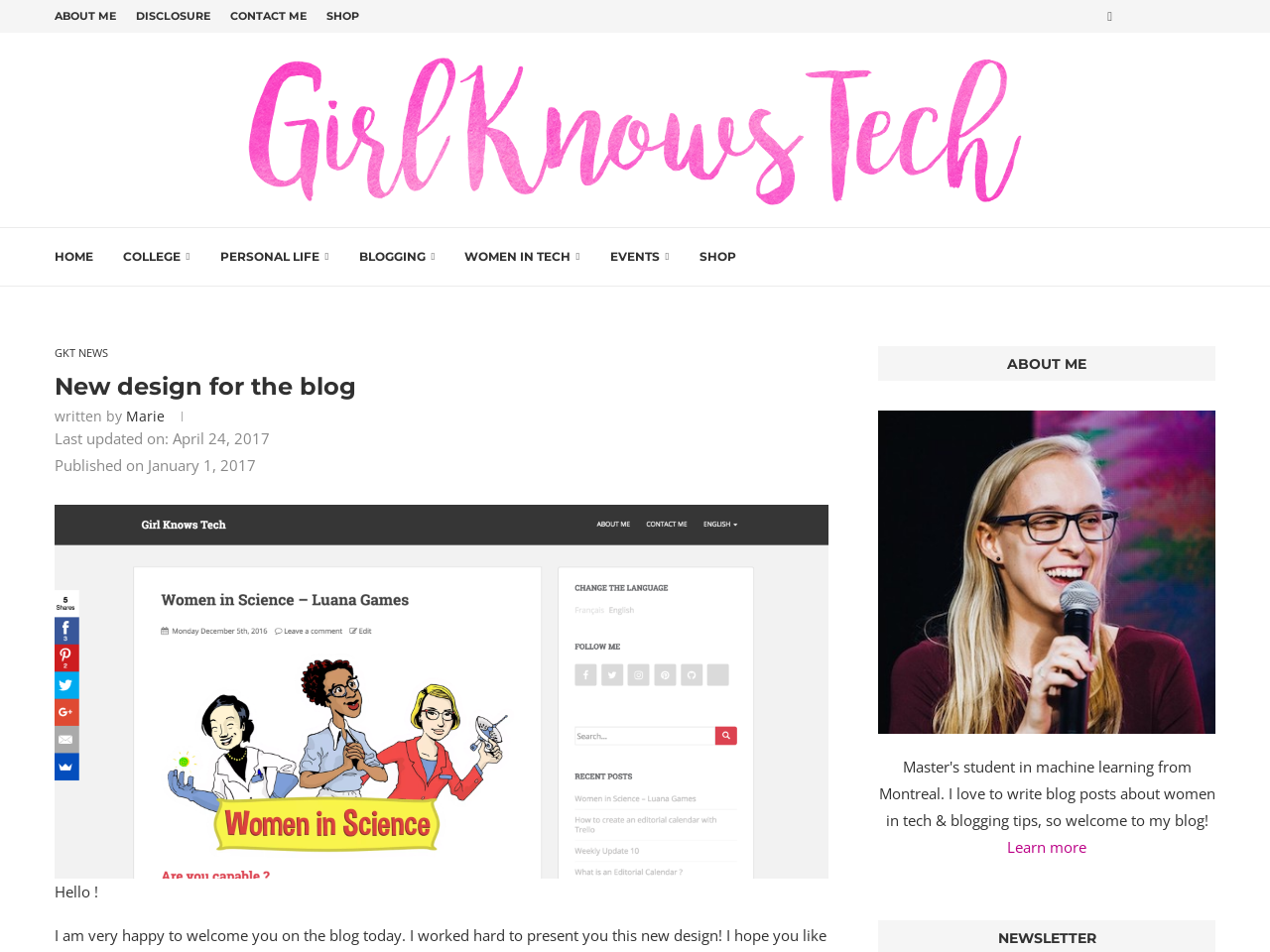Give a concise answer using one word or a phrase to the following question:
What is the category of the blog post?

BLOGGING